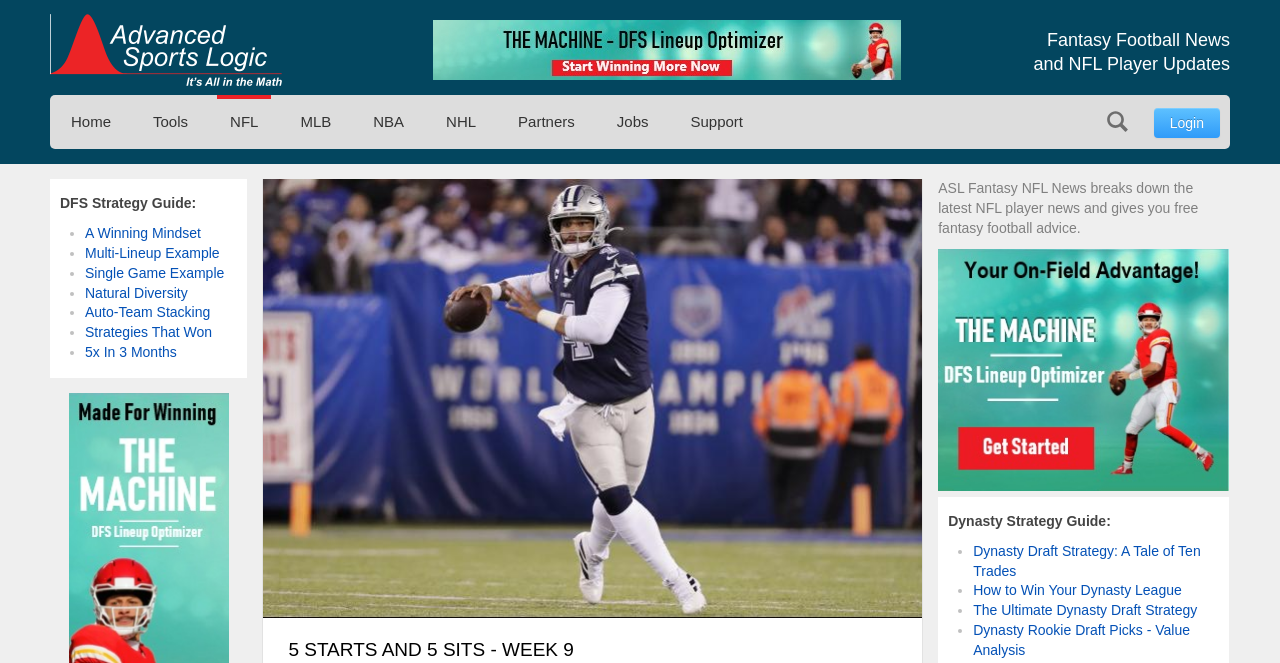Please determine the bounding box of the UI element that matches this description: The Ultimate Dynasty Draft Strategy. The coordinates should be given as (top-left x, top-left y, bottom-right x, bottom-right y), with all values between 0 and 1.

[0.76, 0.908, 0.935, 0.933]